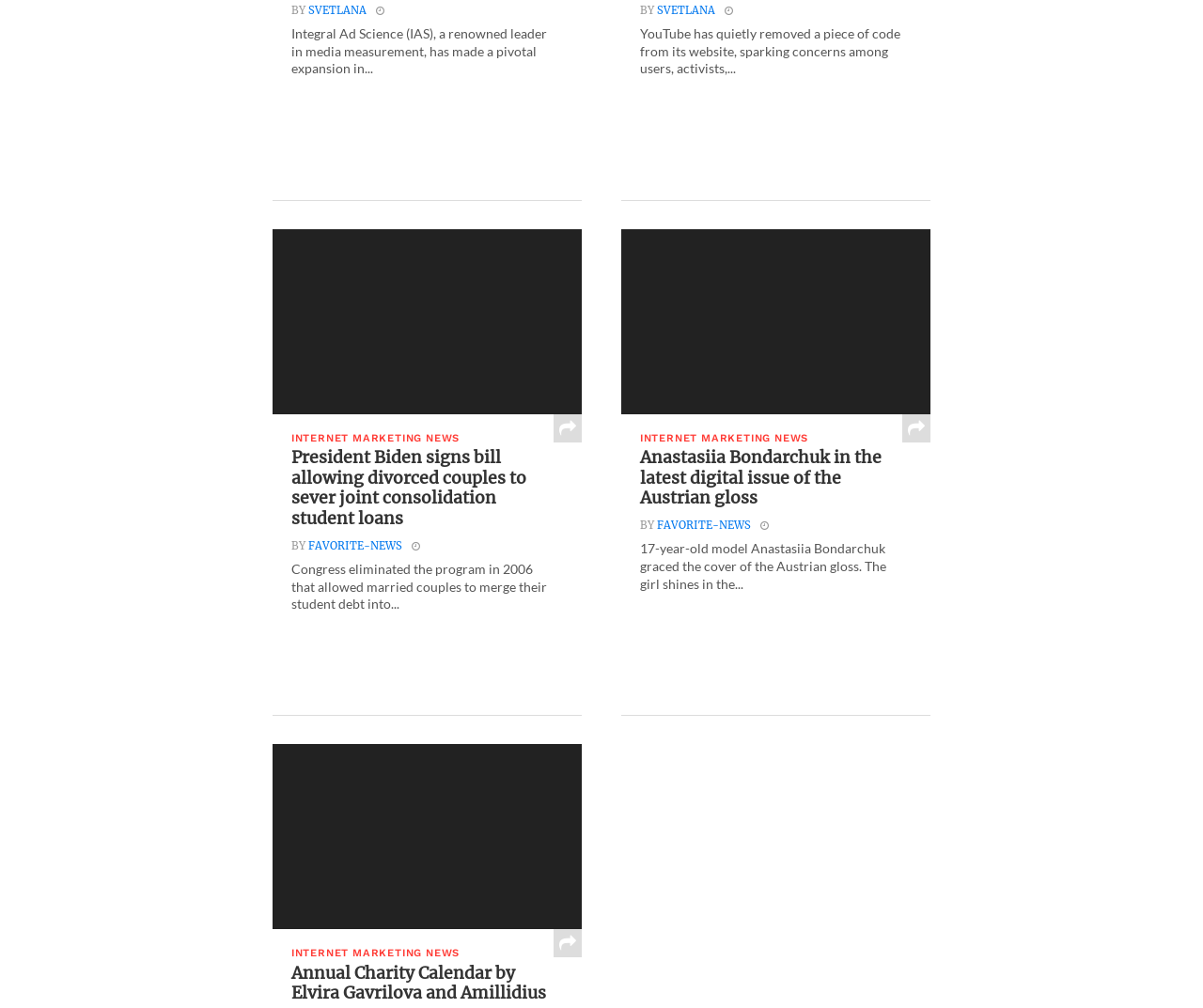What is the theme of the Charity Calendar 2022?
Using the picture, provide a one-word or short phrase answer.

Not specified